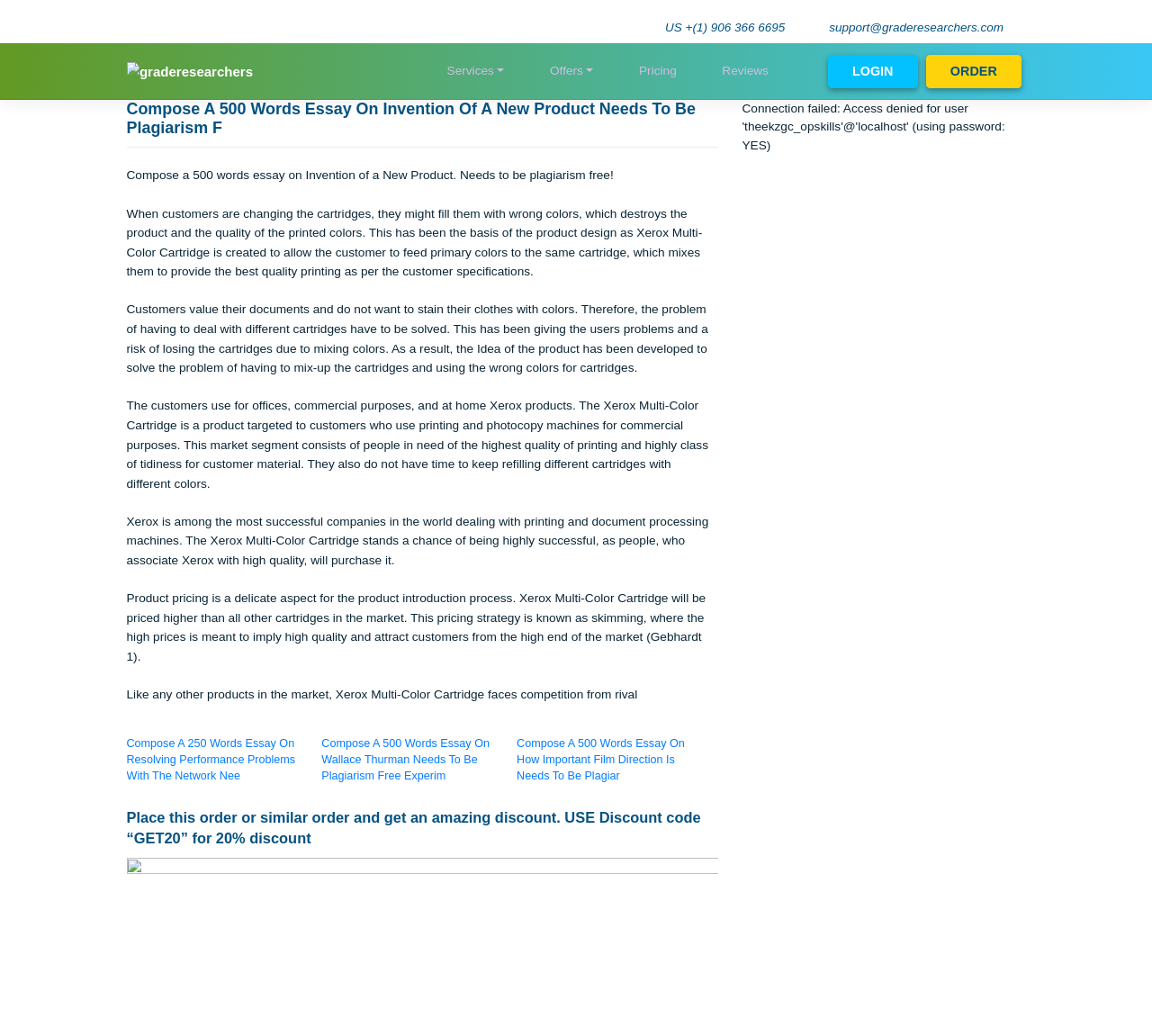Answer the following in one word or a short phrase: 
What is the pricing strategy for the Xerox Multi-Color Cartridge?

Skimming